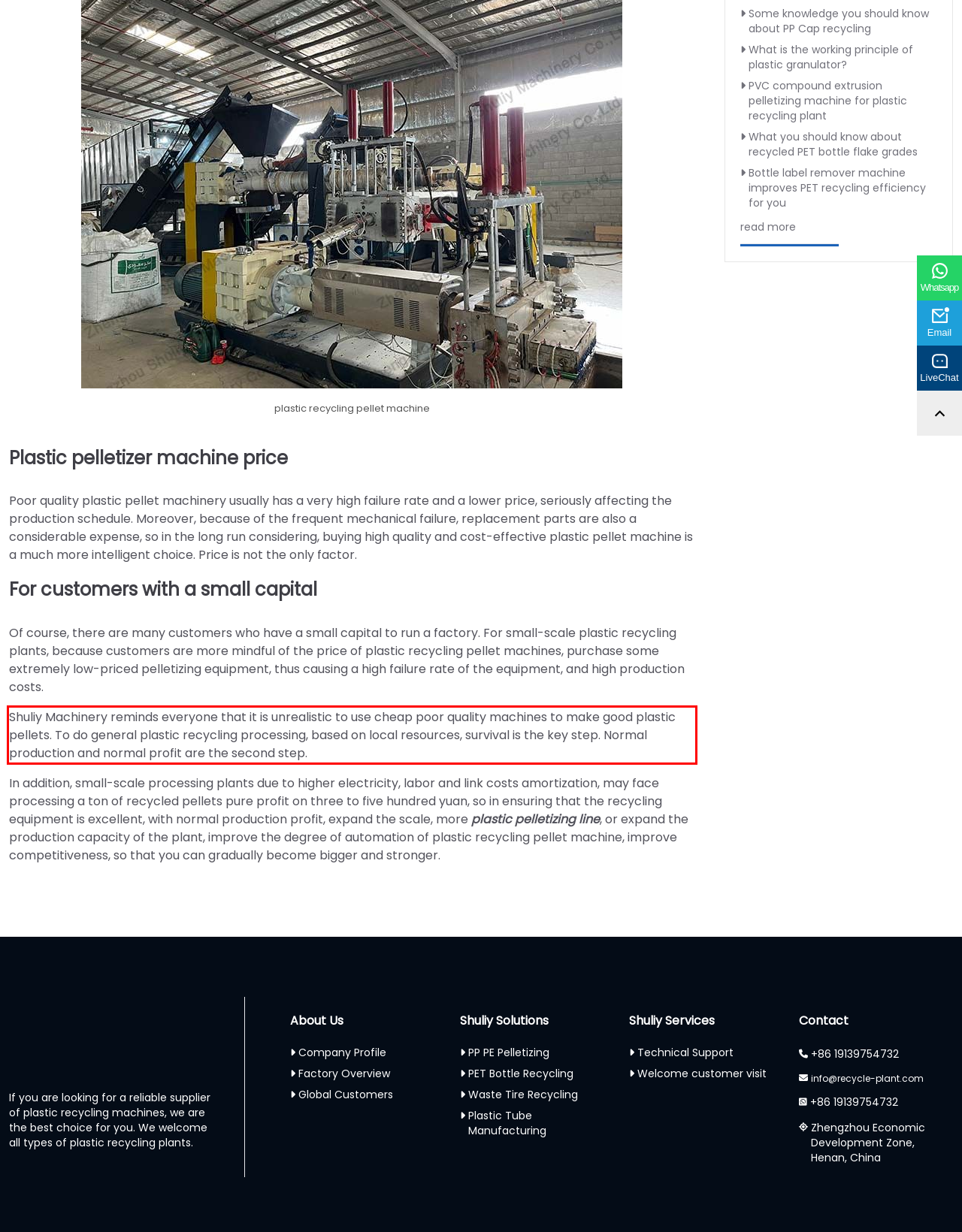Given a screenshot of a webpage containing a red rectangle bounding box, extract and provide the text content found within the red bounding box.

Shuliy Machinery reminds everyone that it is unrealistic to use cheap poor quality machines to make good plastic pellets. To do general plastic recycling processing, based on local resources, survival is the key step. Normal production and normal profit are the second step.